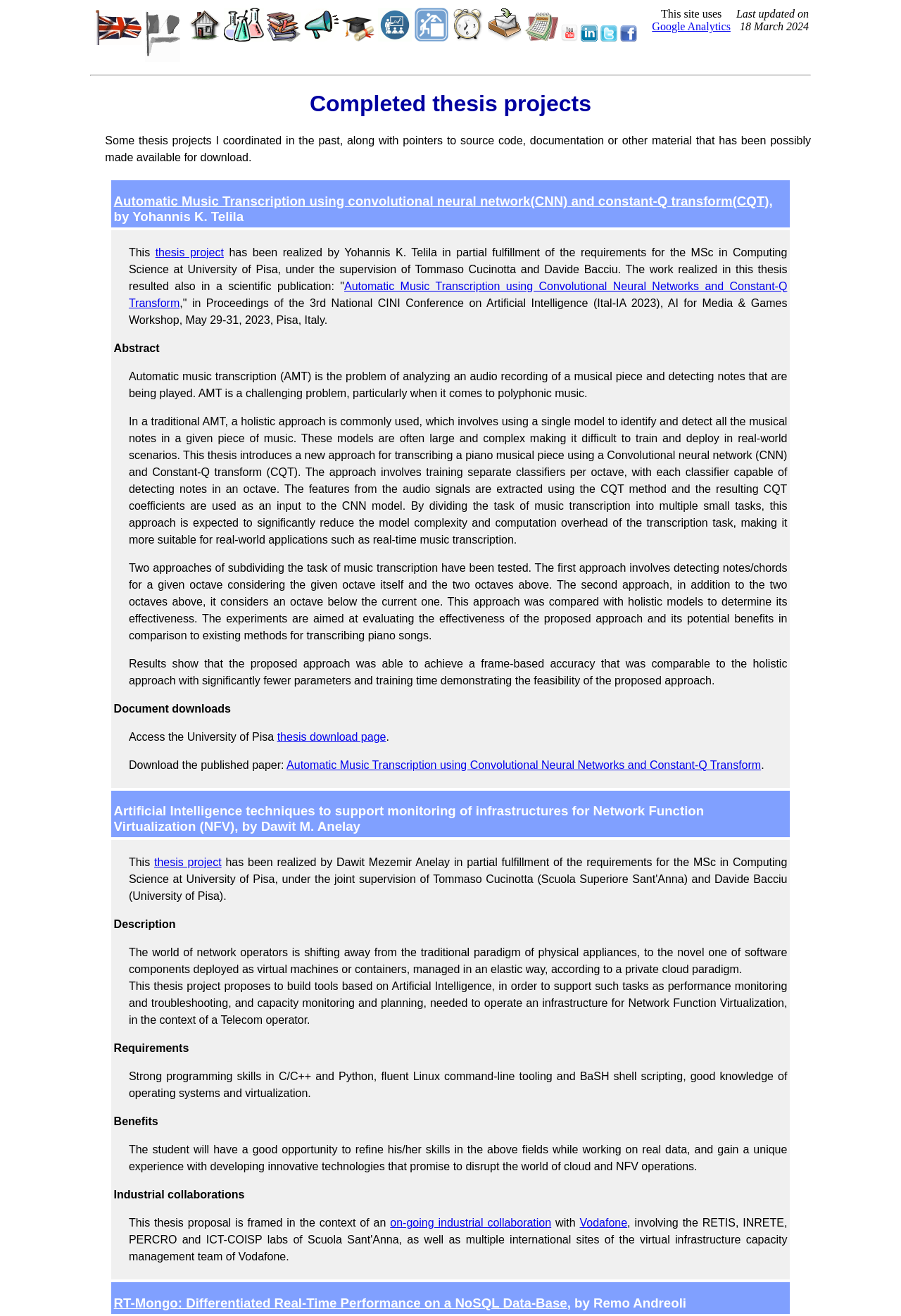Summarize the webpage in an elaborate manner.

The webpage is the personal homepage of Tommaso Cucinotta, with a layout divided into several sections. At the top, there is a table with two columns, where the left column contains a small image and a link to the main page, and the right column lists various links to different sections of the website, including Research activities, Publications, Talks, MSc thesis projects, Courses, Mentoring, Hobby and spare time, Write me, Events and news, and social media profiles.

Below this table, there is a horizontal separator, followed by a heading that reads "Completed thesis projects". This section contains a brief description of two thesis projects, each with a title, an abstract, and links to download the thesis and related papers. The first project, "Automatic Music Transcription using convolutional neural network (CNN) and constant-Q transform (CQT)", is described in detail, including its objectives, methodology, and results. The second project, "Artificial Intelligence techniques to support monitoring of infrastructures for Network Function Virtualization (NFV)", is also described, including its objectives, requirements, benefits, and industrial collaborations.

At the bottom of the page, there is a notice that the site uses Google Analytics, with a link to the privacy policy. The page also displays the last updated date, which is March 18, 2024.